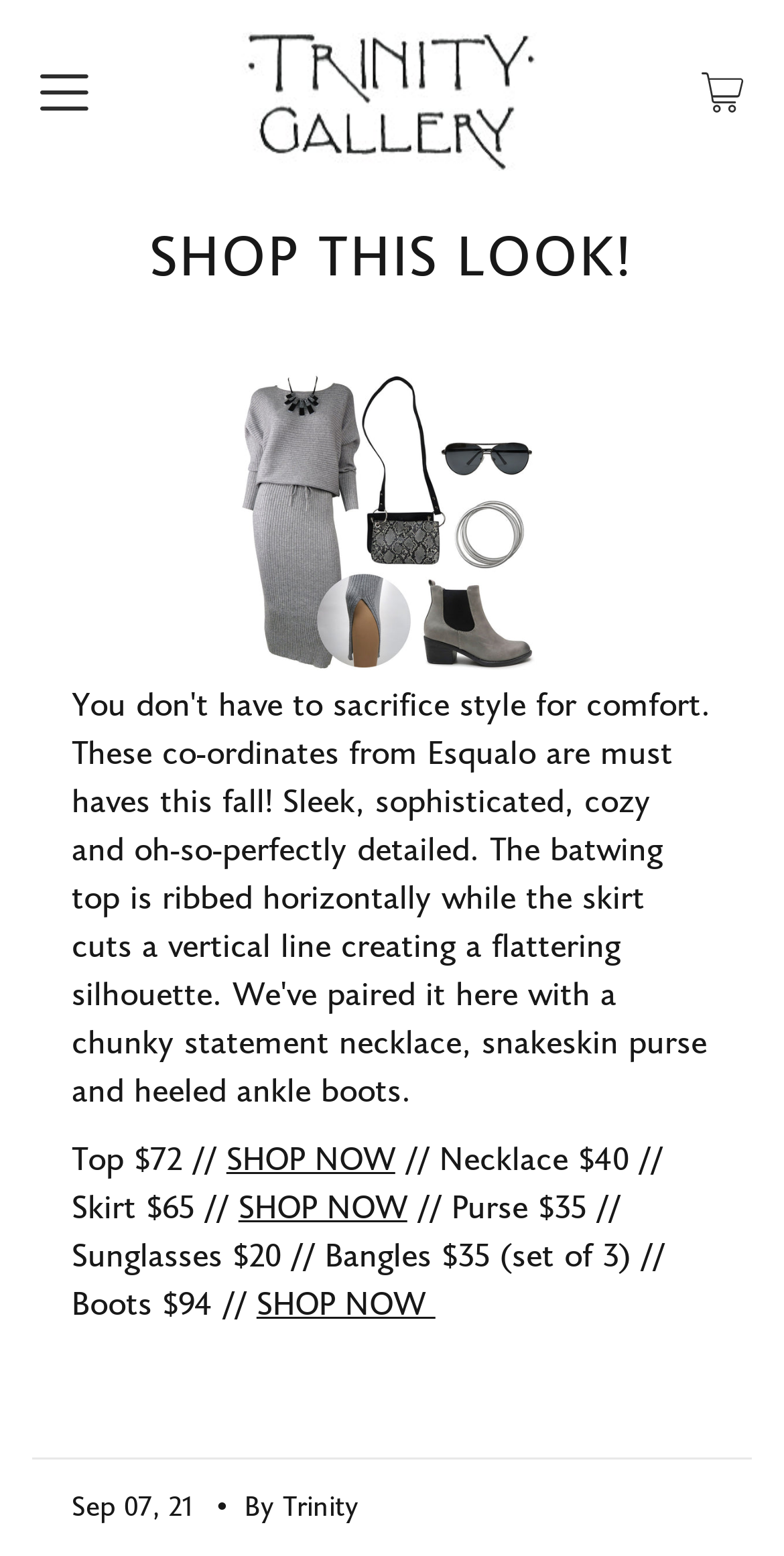What is the name of the gallery?
Can you offer a detailed and complete answer to this question?

The name of the gallery can be found in the header section of the webpage, where it is written as 'Trinity Gallery' in a link element.